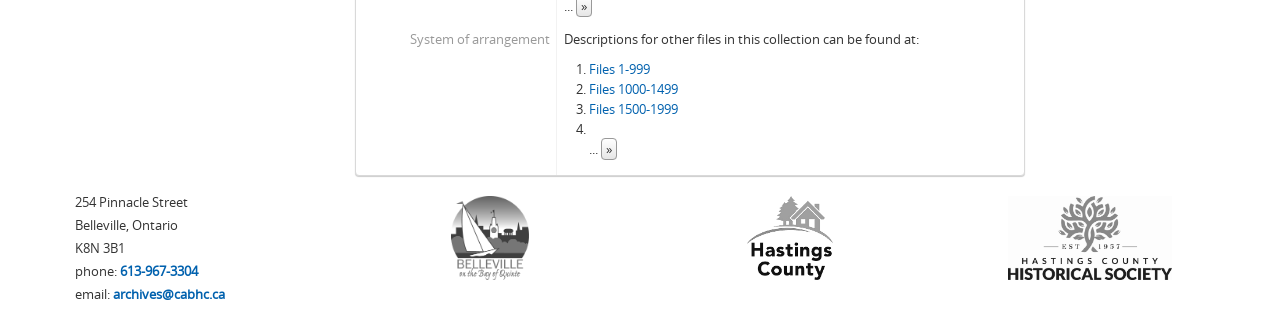Utilize the details in the image to thoroughly answer the following question: What is the address listed on the webpage?

I found the address listed on the webpage, which is '254 Pinnacle Street, Belleville, Ontario, K8N 3B1'.